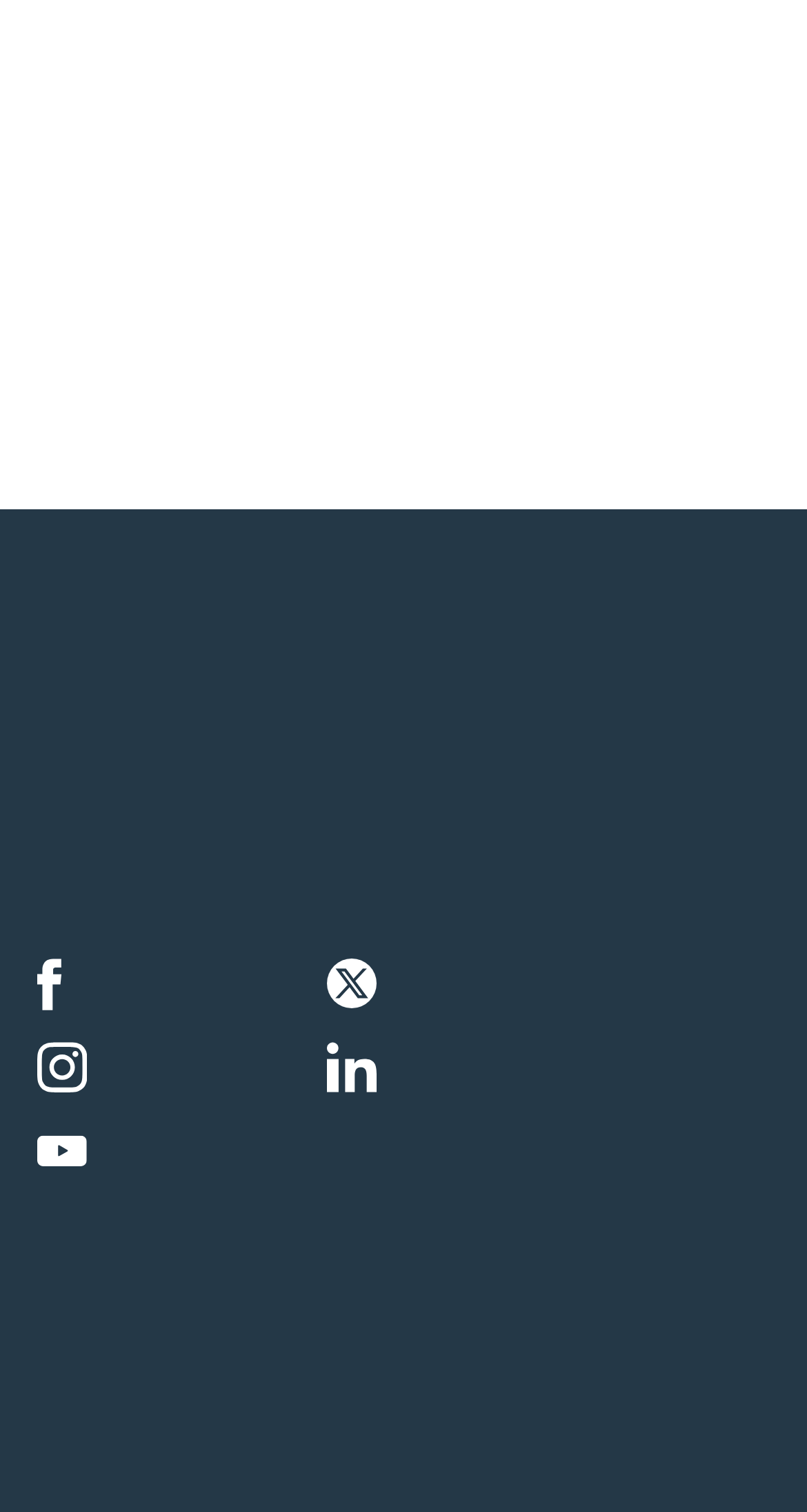How many social media links are there?
From the details in the image, provide a complete and detailed answer to the question.

There are 5 social media links, which are Facebook, Twitter, Instagram, LinkedIn, and Youtube, located under the 'Connect' heading with IDs 46, 47, 48, 49, and 50 respectively, with their corresponding bounding box coordinates indicating their vertical positions.